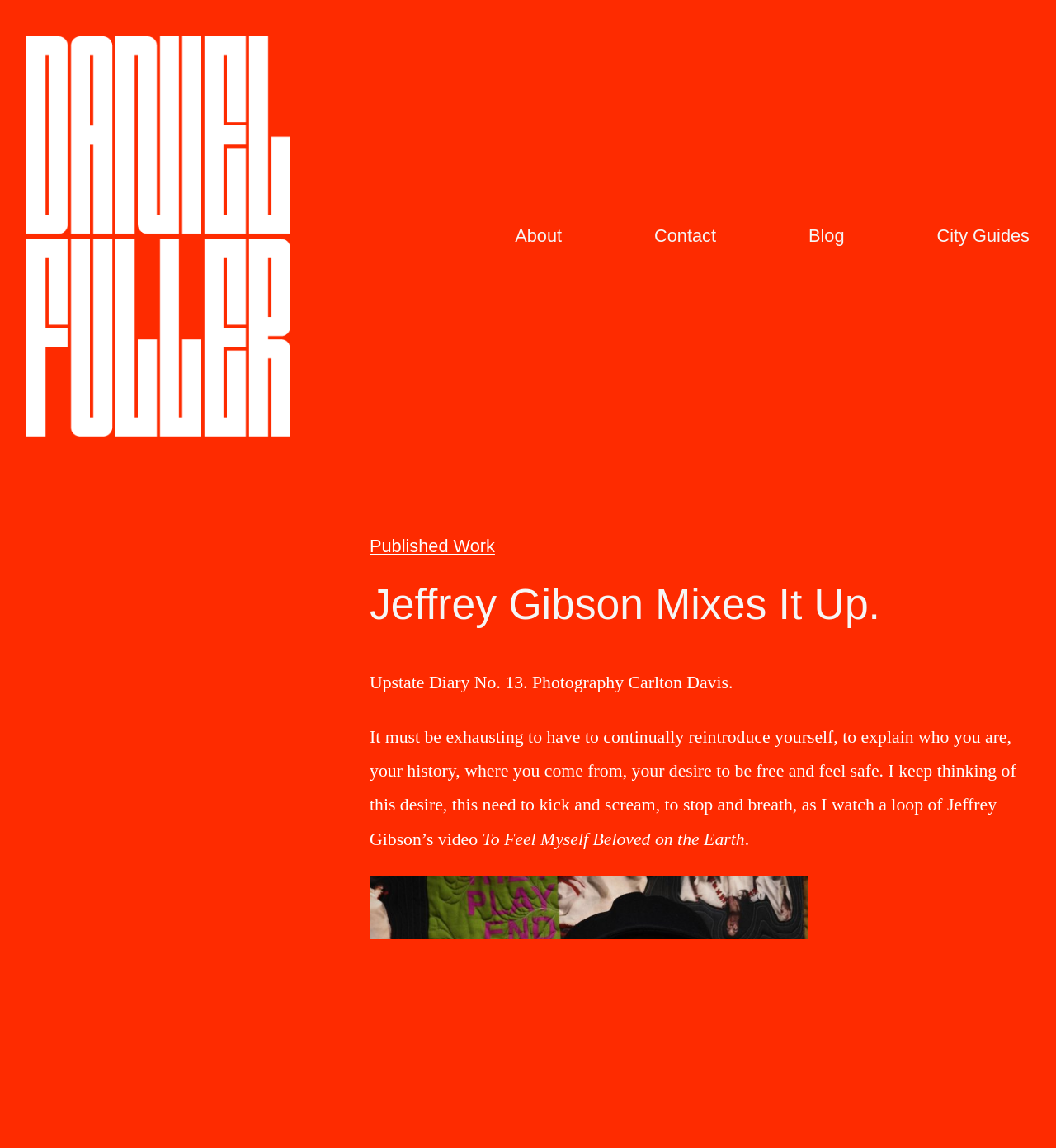Determine the bounding box coordinates of the UI element described by: "About".

[0.488, 0.191, 0.532, 0.221]